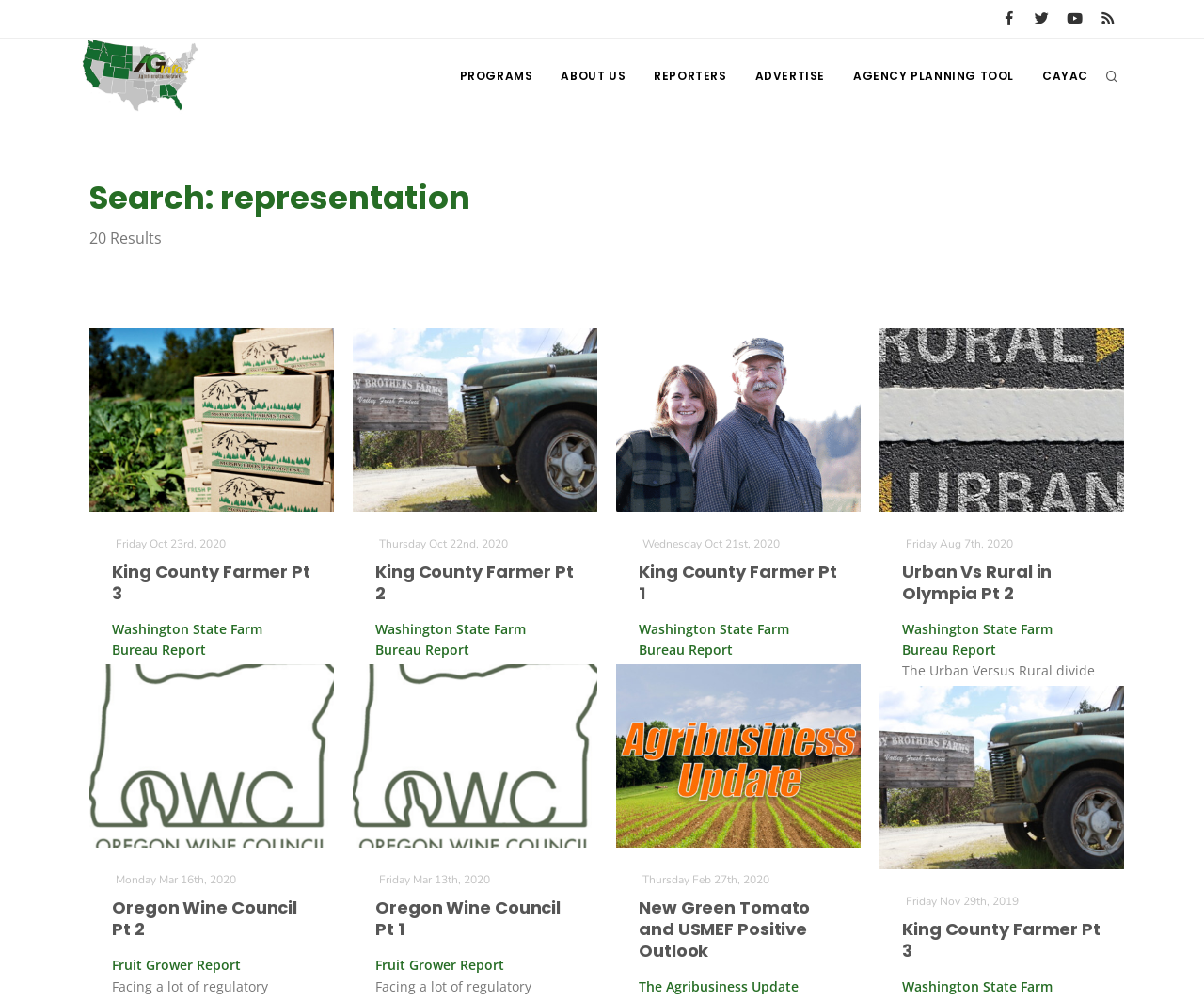Identify the bounding box coordinates of the element to click to follow this instruction: 'Check the 'REPORTERS' section'. Ensure the coordinates are four float values between 0 and 1, provided as [left, top, right, bottom].

[0.622, 0.631, 0.8, 0.658]